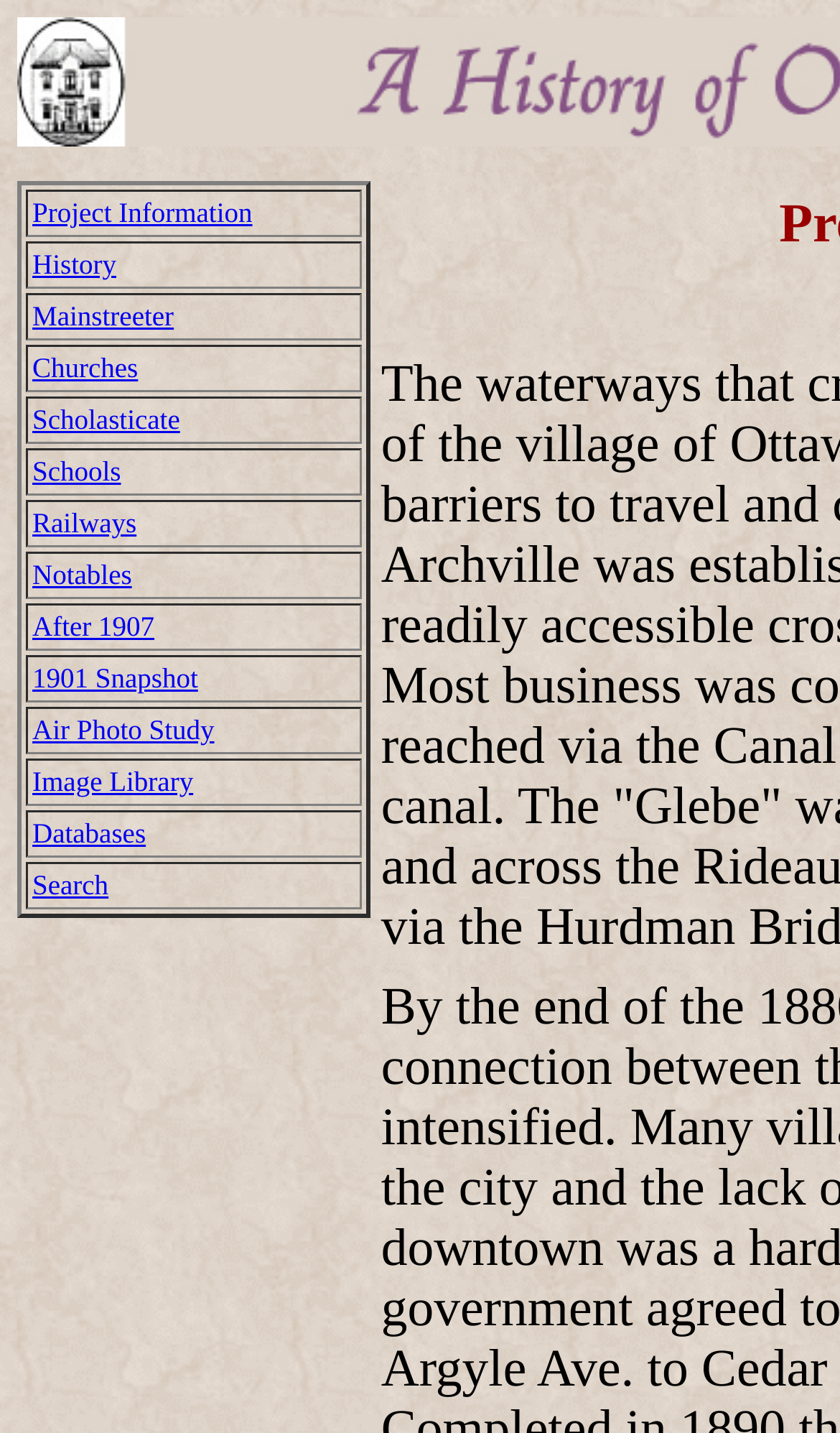Highlight the bounding box coordinates of the element that should be clicked to carry out the following instruction: "Read about history". The coordinates must be given as four float numbers ranging from 0 to 1, i.e., [left, top, right, bottom].

[0.038, 0.173, 0.138, 0.195]